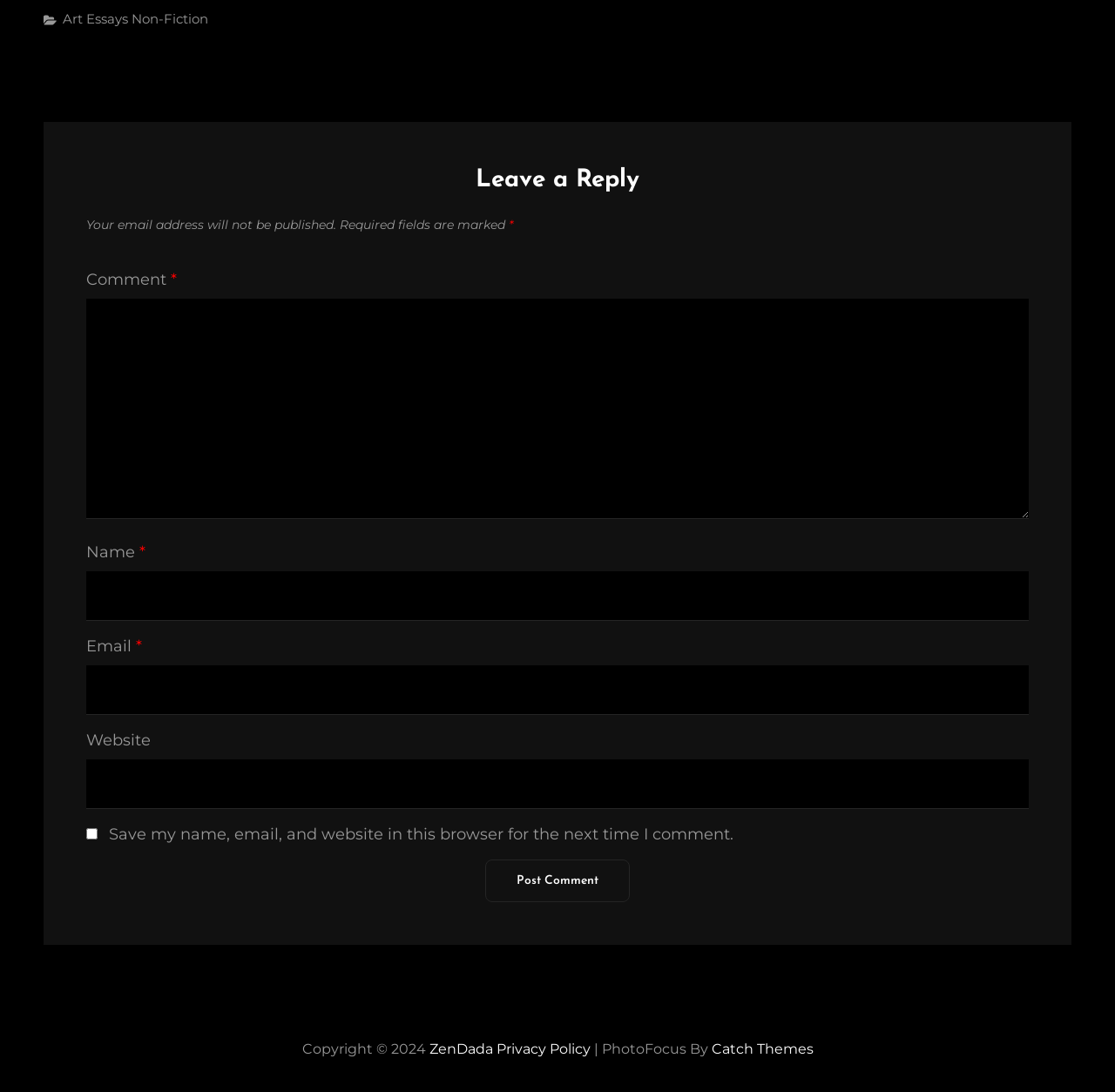Provide the bounding box coordinates of the HTML element this sentence describes: "ZenDada".

[0.385, 0.953, 0.442, 0.968]